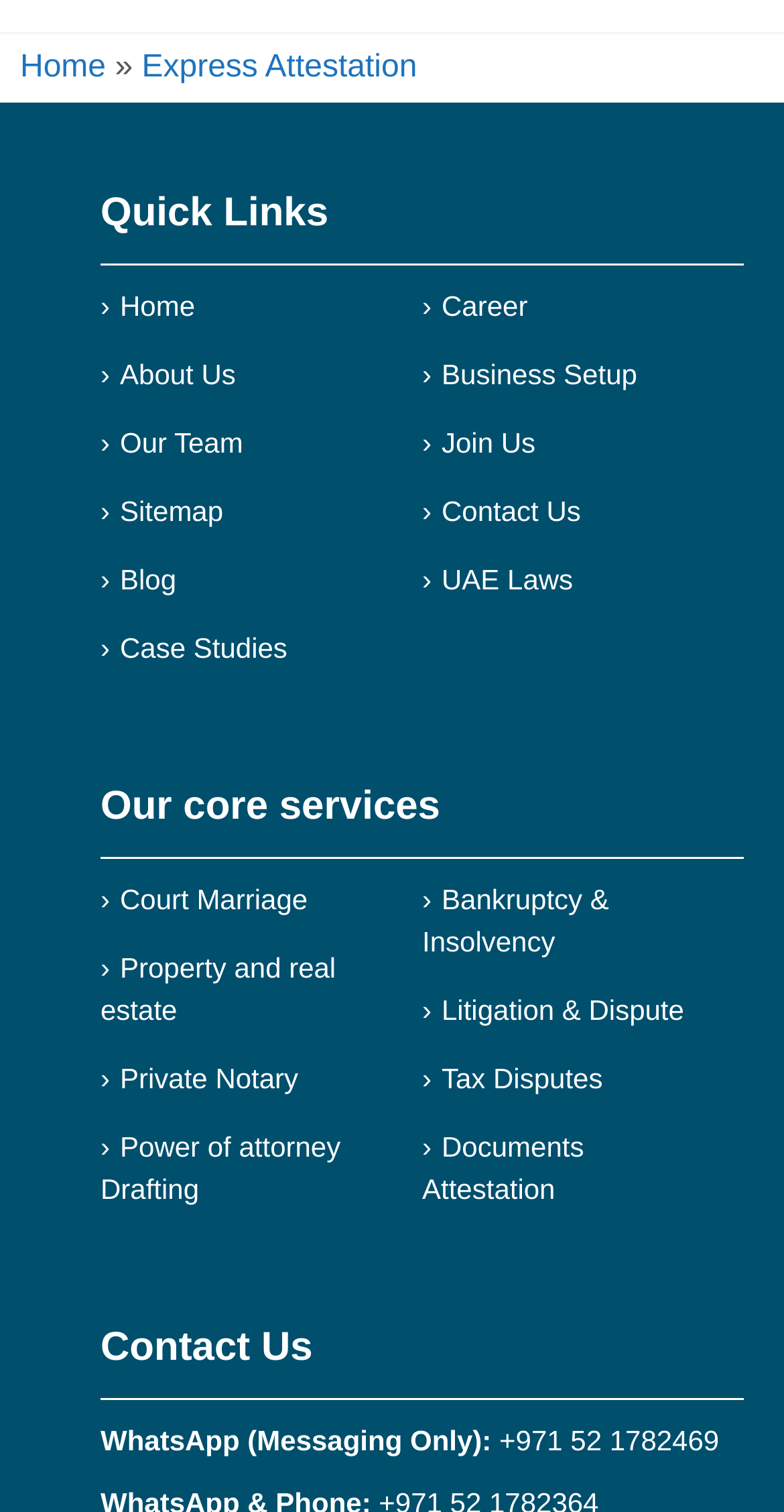Determine the bounding box coordinates of the region to click in order to accomplish the following instruction: "Go to Express Attestation". Provide the coordinates as four float numbers between 0 and 1, specifically [left, top, right, bottom].

[0.181, 0.033, 0.532, 0.055]